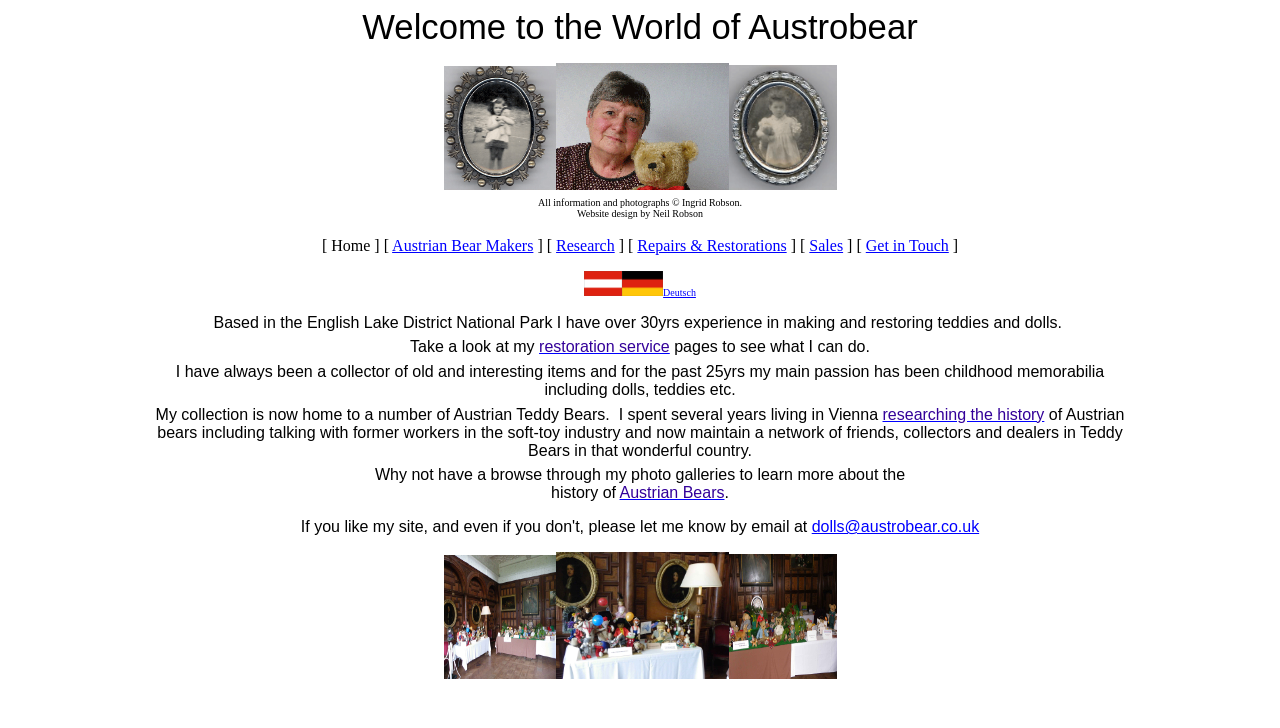Can you provide the bounding box coordinates for the element that should be clicked to implement the instruction: "Browse photo galleries"?

[0.293, 0.64, 0.707, 0.664]